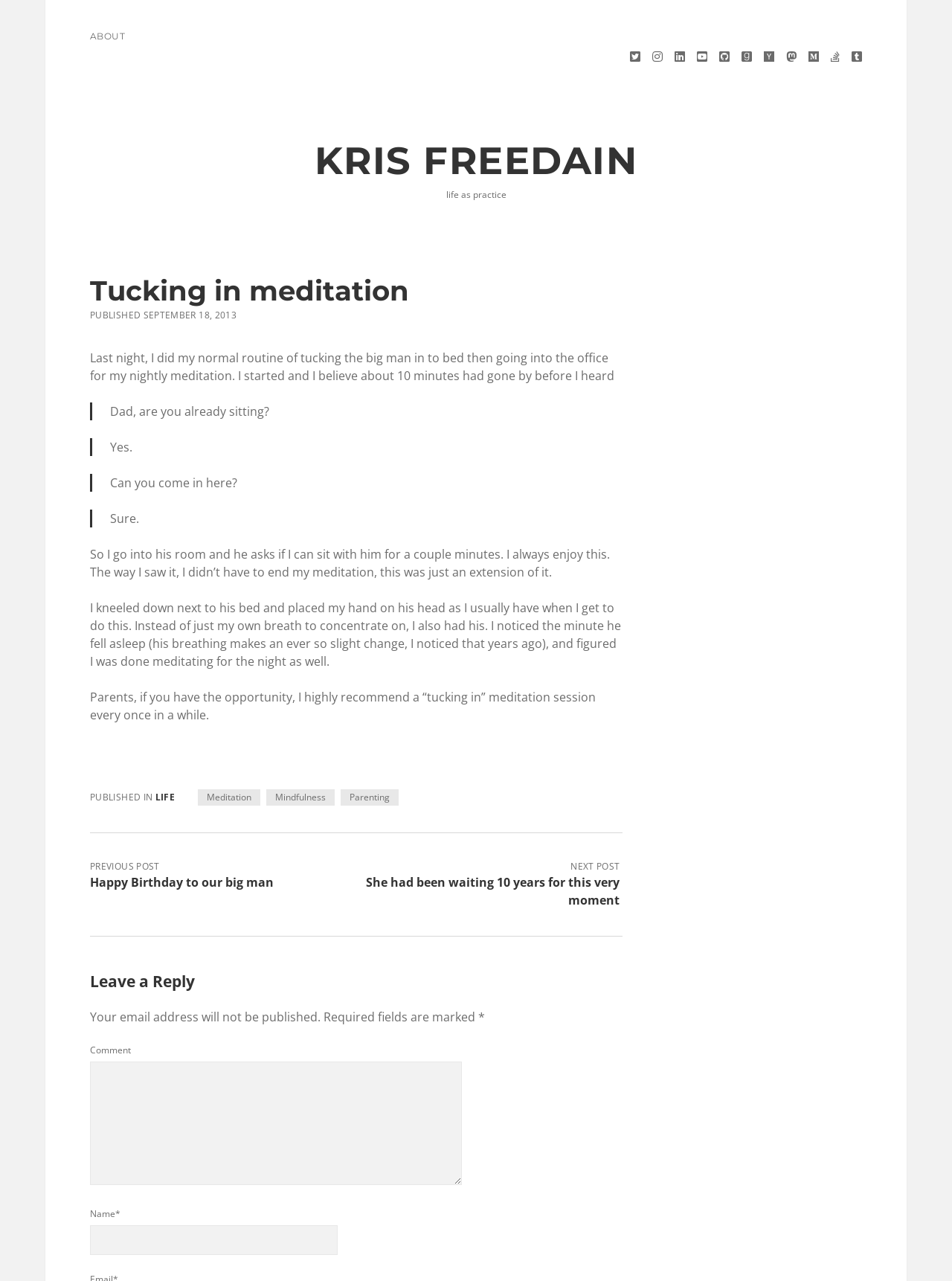Present a detailed account of what is displayed on the webpage.

This webpage is a personal blog post titled "Tucking in meditation – Kris Freedain". At the top, there are several social media links, including Twitter, Instagram, LinkedIn, YouTube, GitHub, Goodreads, Hacker News, Mastodon, Medium, Stack Overflow, and Tumblr, aligned horizontally across the page.

Below the social media links, there is a prominent link to the author's name, "KRIS FREEDAIN", followed by a tagline "life as practice". The main content of the page is an article with a heading "Tucking in meditation" and a publication date "PUBLISHED SEPTEMBER 18, 2013".

The article's content is a personal anecdote about the author's experience with meditation while tucking their child into bed. The text is divided into several paragraphs, with some quotes from the child highlighted in blockquotes. The author reflects on the experience and recommends "tucking in" meditation sessions for parents.

At the bottom of the article, there are links to related categories, including "LIFE", "Meditation", "Mindfulness", and "Parenting". There are also links to previous and next posts, titled "Happy Birthday to our big man" and "She had been waiting 10 years for this very moment", respectively.

Below the article, there is a comment section with a "Leave a Reply" heading. The section includes fields for users to enter their name, email, and comment, with asterisks indicating required fields.